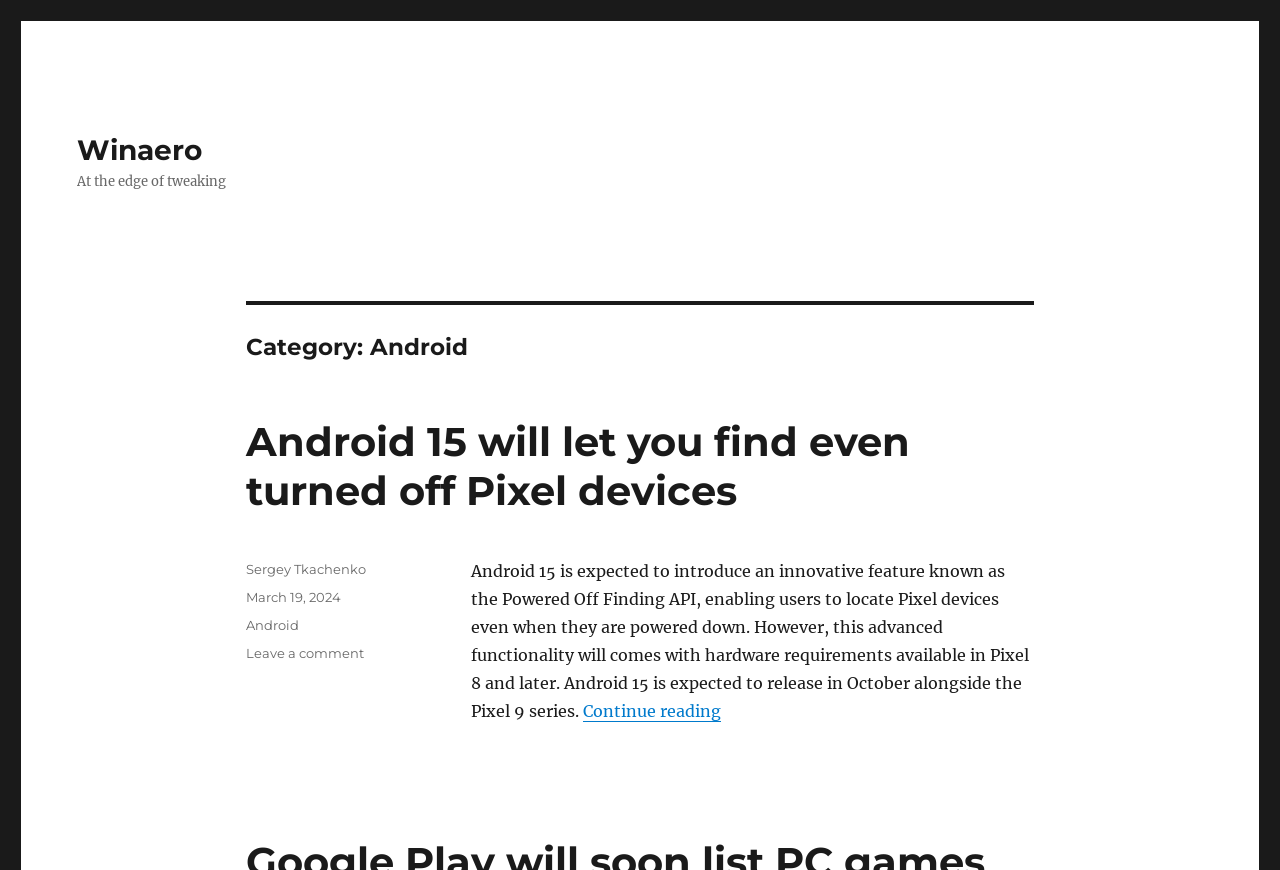Look at the image and give a detailed response to the following question: When was the article posted?

The posting date of the article can be found in the footer section of the webpage, where it says 'Posted on' followed by a link to 'March 19, 2024'. This indicates that the article was posted on March 19, 2024.